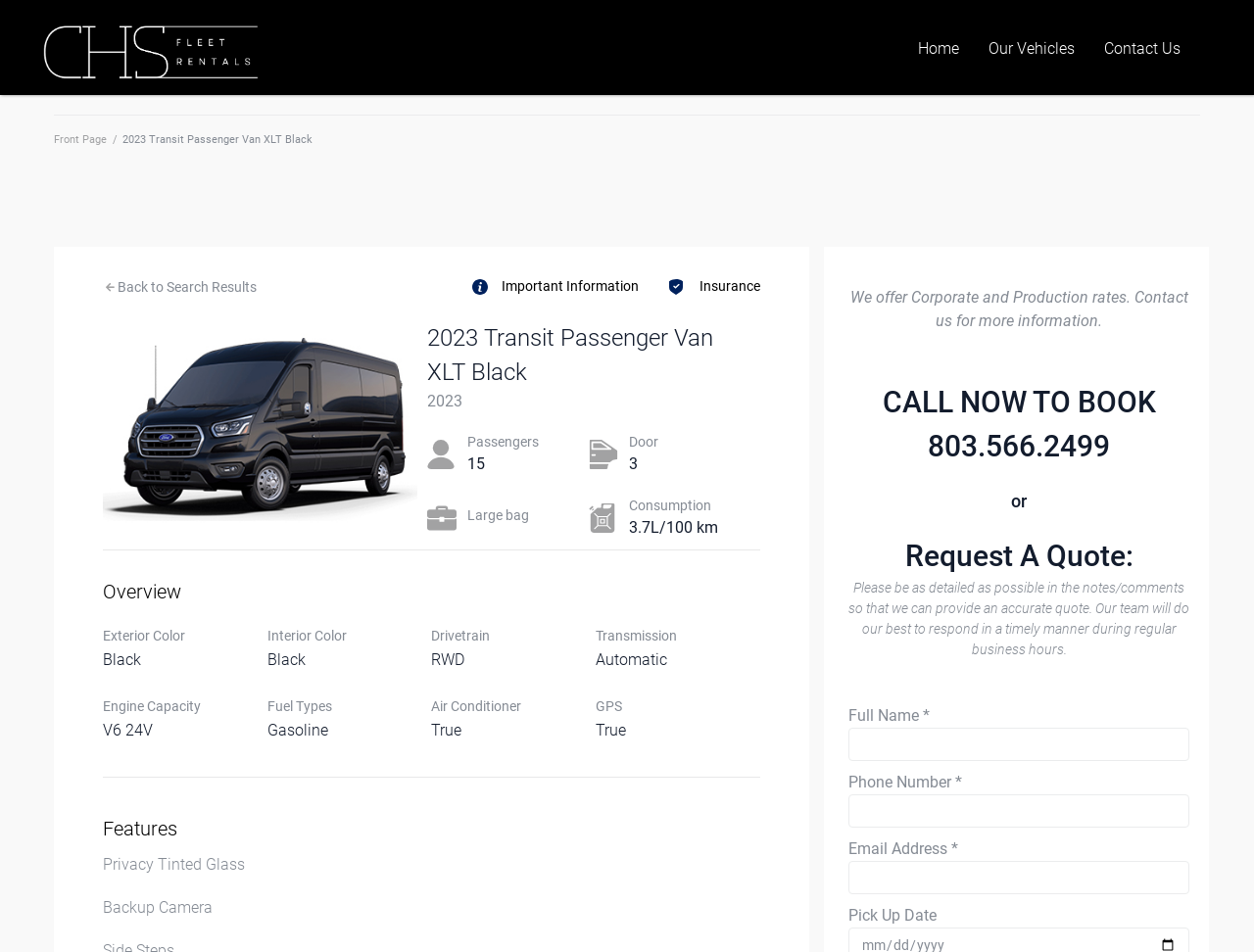Please find and report the bounding box coordinates of the element to click in order to perform the following action: "Enter your full name in the input field". The coordinates should be expressed as four float numbers between 0 and 1, in the format [left, top, right, bottom].

[0.676, 0.765, 0.949, 0.8]